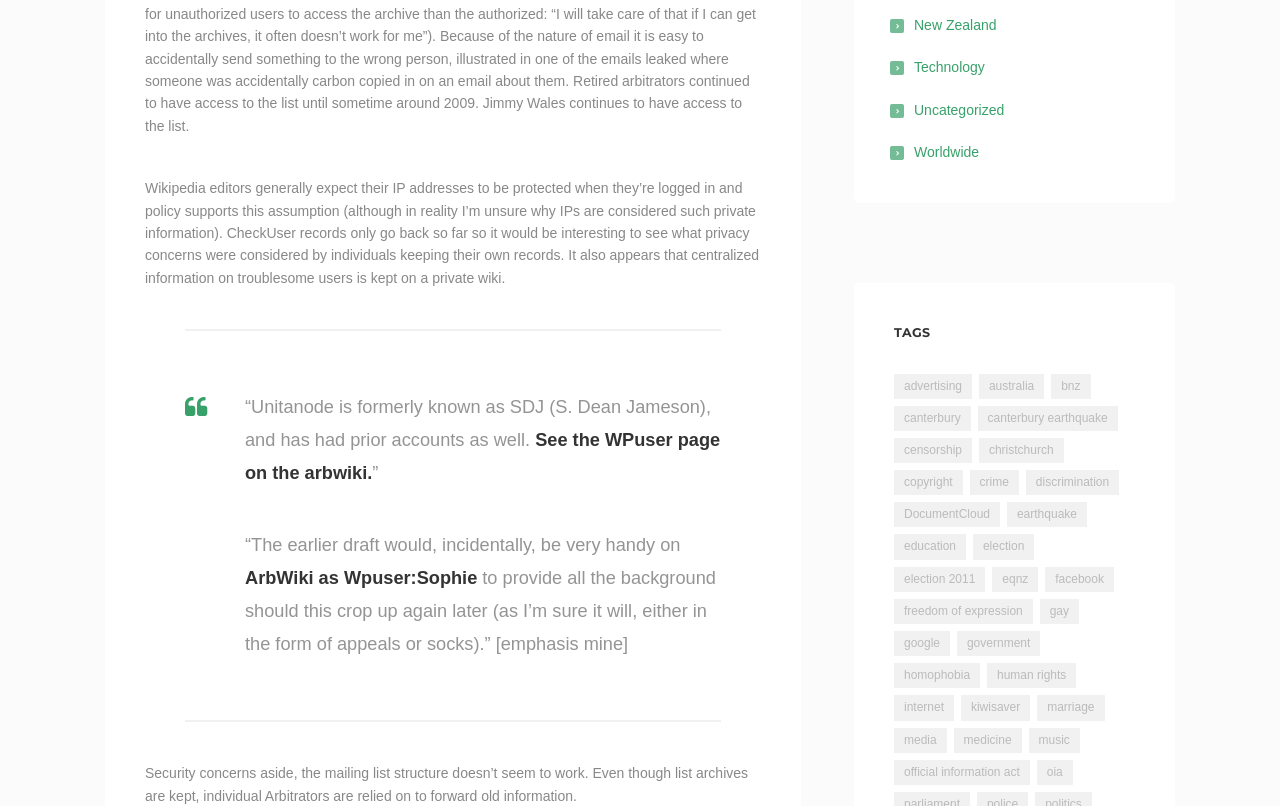What is the category of the link 'New Zealand'?
Provide a detailed answer to the question, using the image to inform your response.

The link 'New Zealand' is categorized under 'Worldwide', which can be seen in the list of links at the top of the webpage.